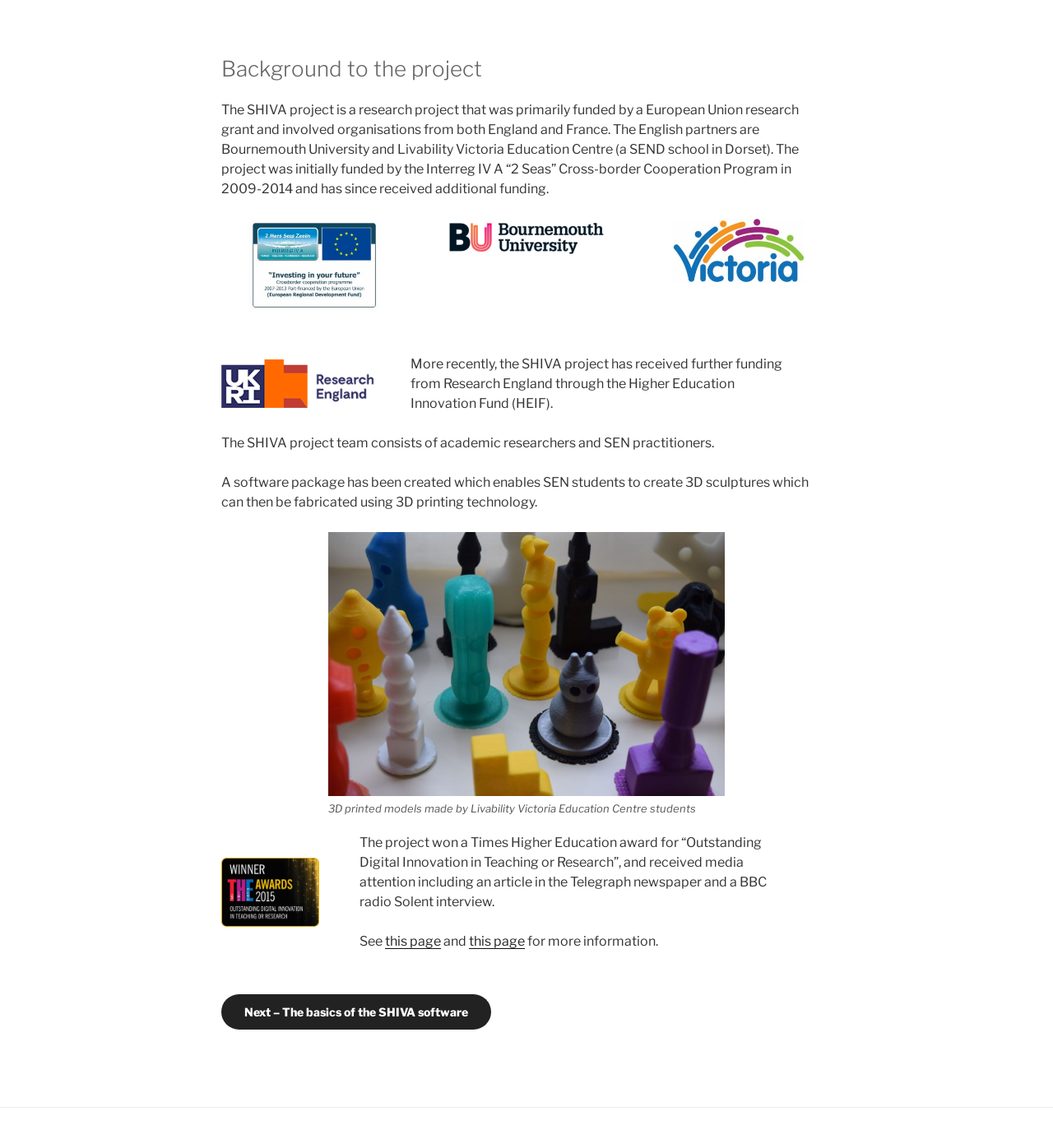What is the next step after this page?
Relying on the image, give a concise answer in one word or a brief phrase.

The basics of the SHIVA software